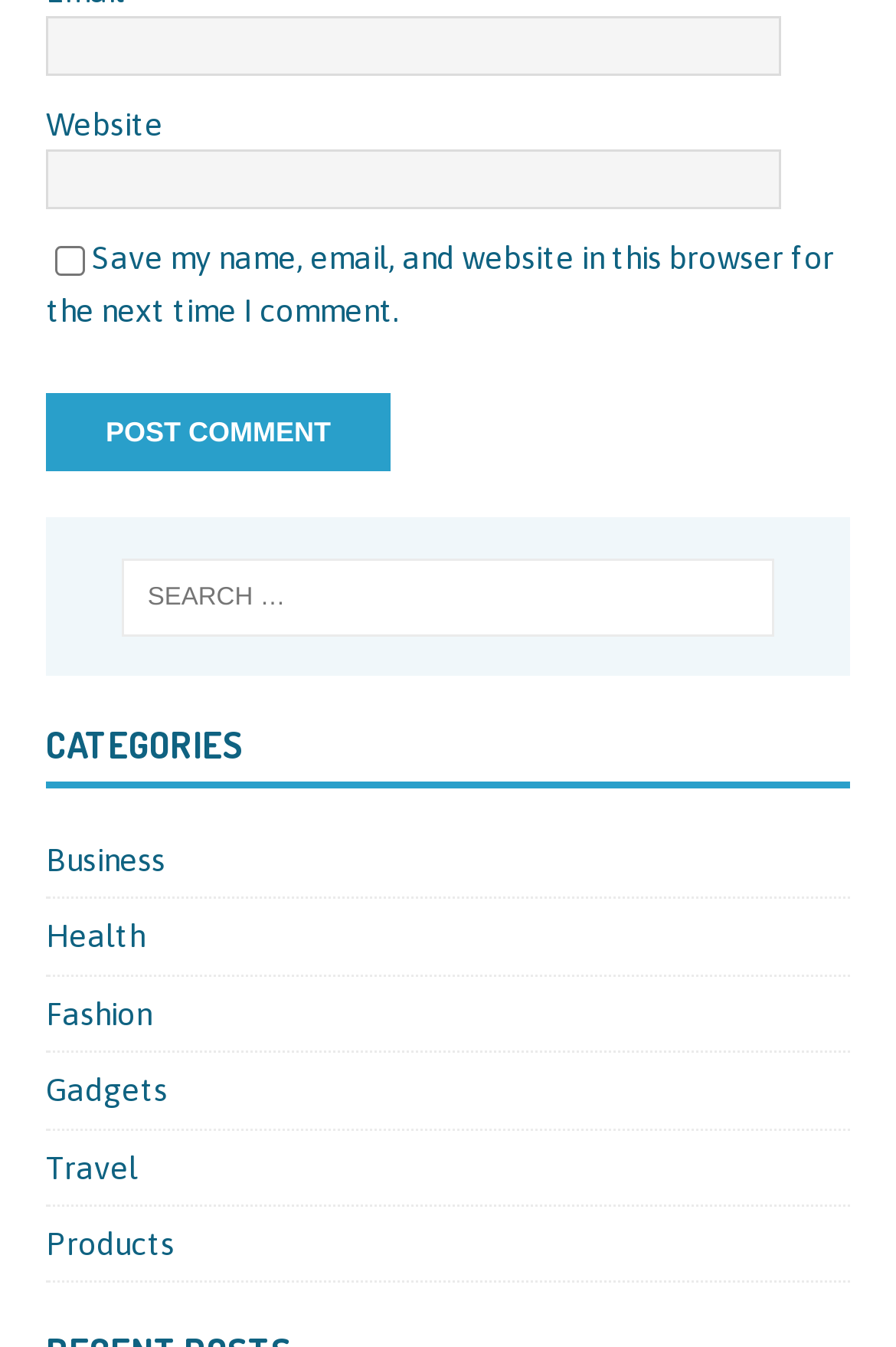Please identify the bounding box coordinates of the area that needs to be clicked to follow this instruction: "Search for something".

[0.137, 0.414, 0.863, 0.472]